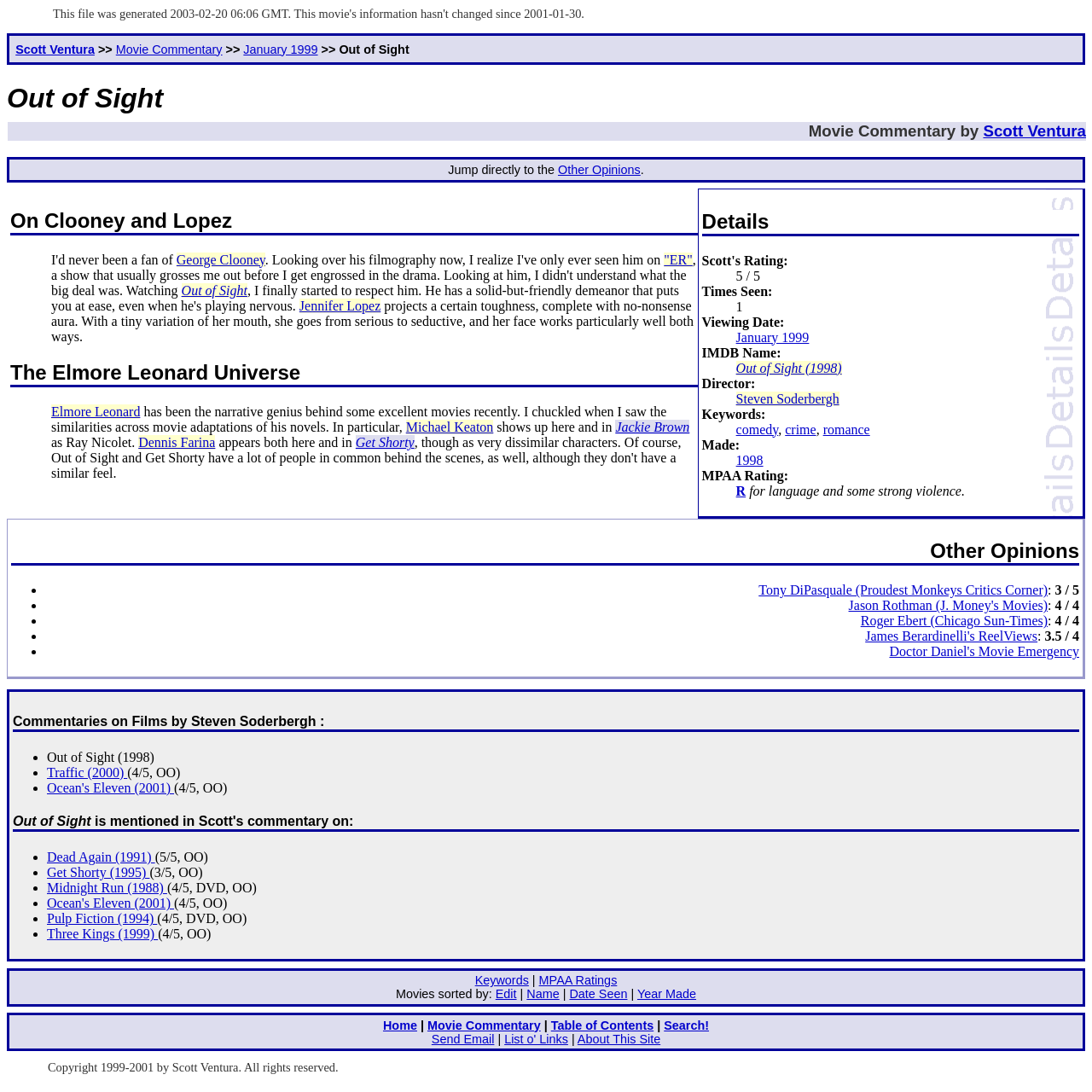Locate the bounding box coordinates of the region to be clicked to comply with the following instruction: "Read the review of George Clooney's performance". The coordinates must be four float numbers between 0 and 1, in the form [left, top, right, bottom].

[0.162, 0.231, 0.243, 0.244]